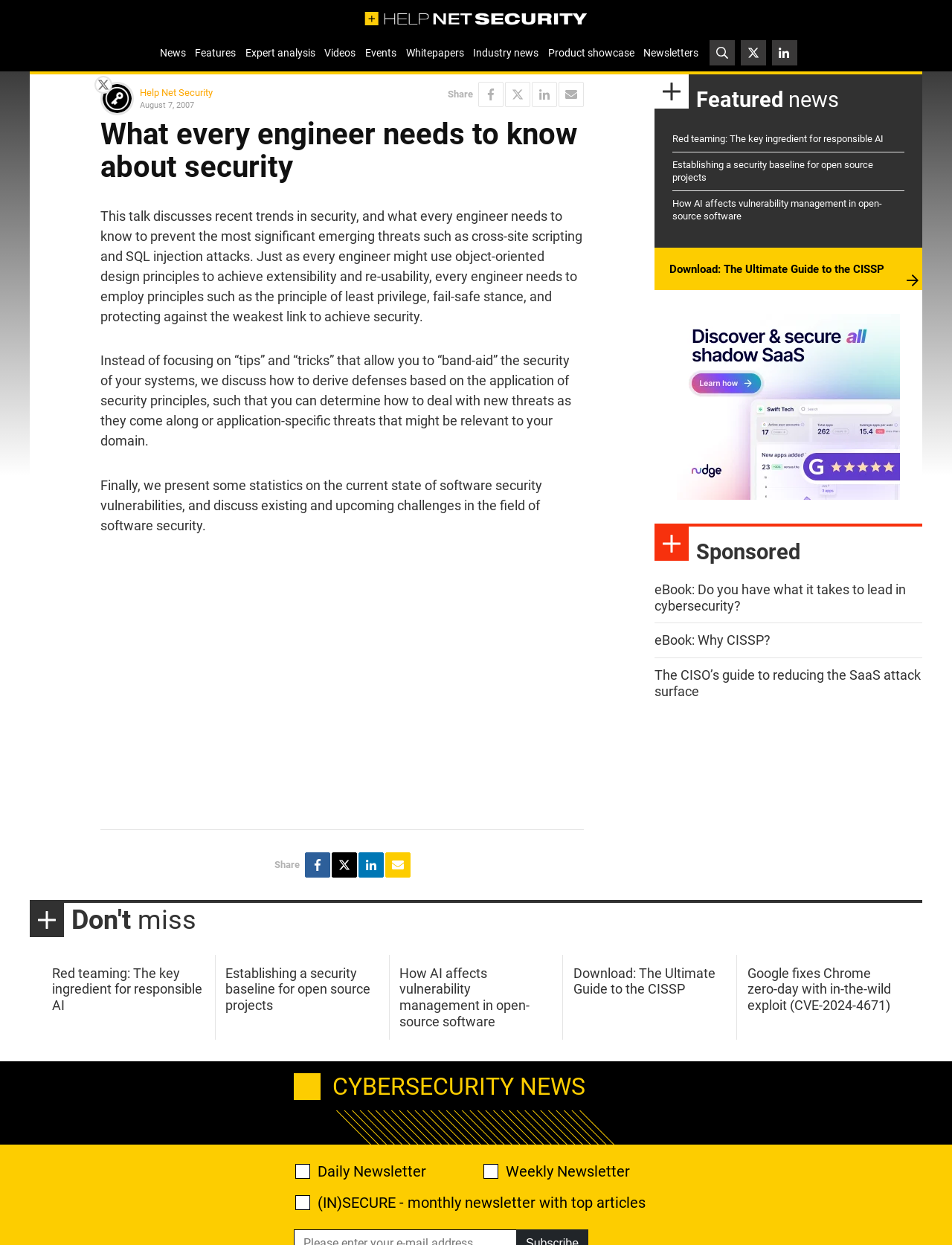Determine the webpage's heading and output its text content.

What every engineer needs to know about security